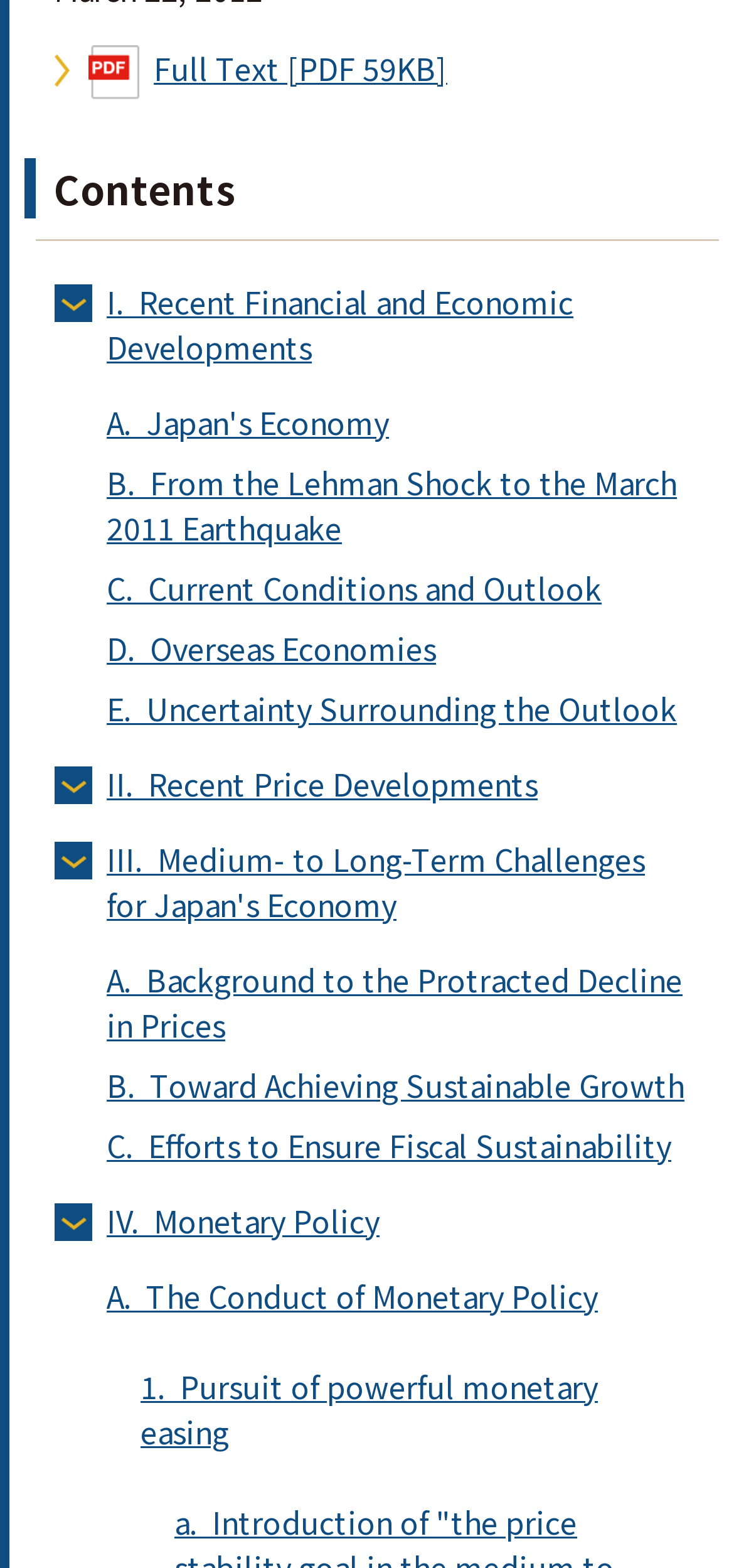Determine the bounding box coordinates of the clickable area required to perform the following instruction: "Learn about medium- to long-term challenges for Japan's economy". The coordinates should be represented as four float numbers between 0 and 1: [left, top, right, bottom].

[0.145, 0.533, 0.879, 0.59]